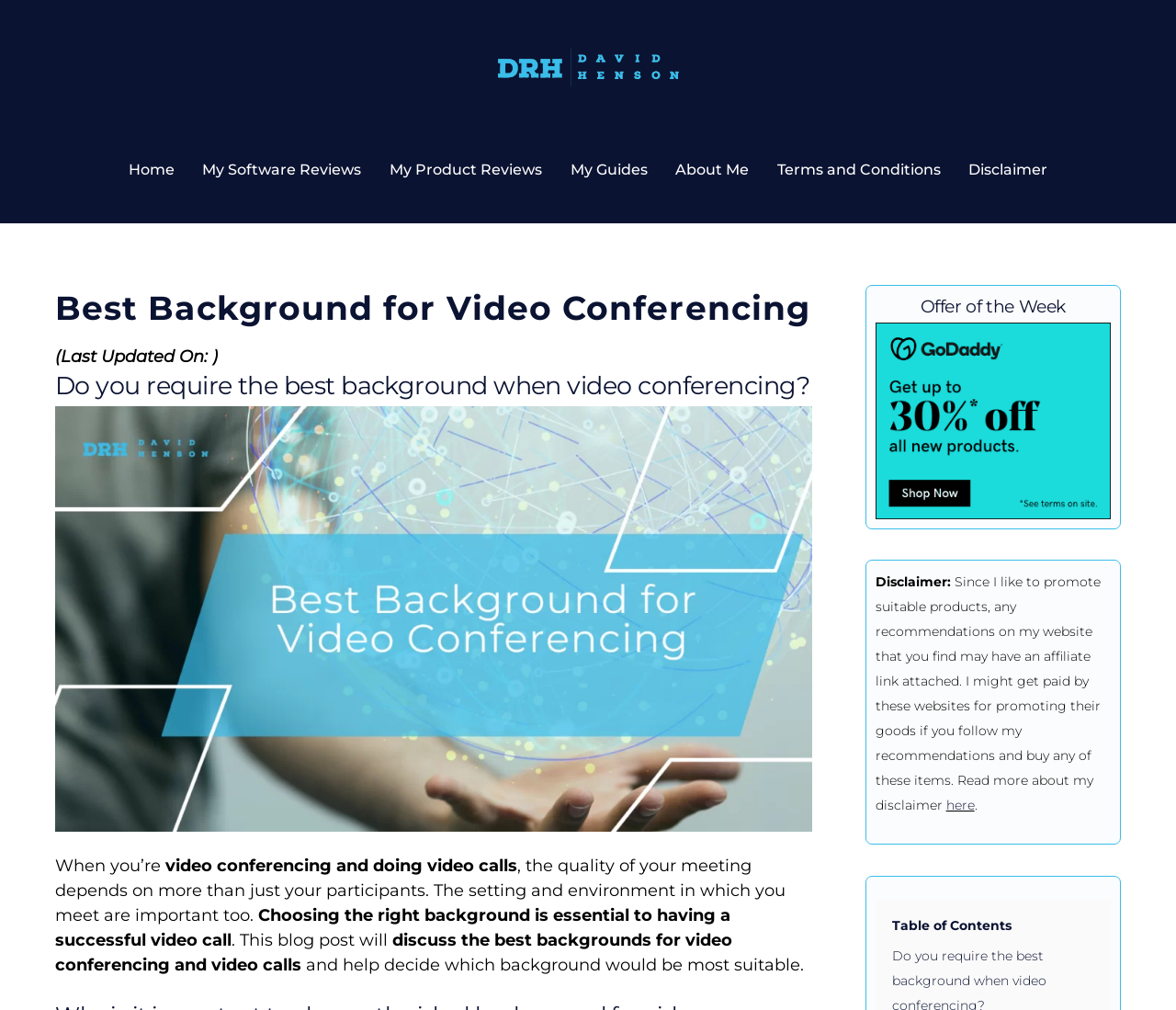Determine the bounding box coordinates for the area that should be clicked to carry out the following instruction: "Click the 'Home' link".

[0.099, 0.146, 0.158, 0.188]